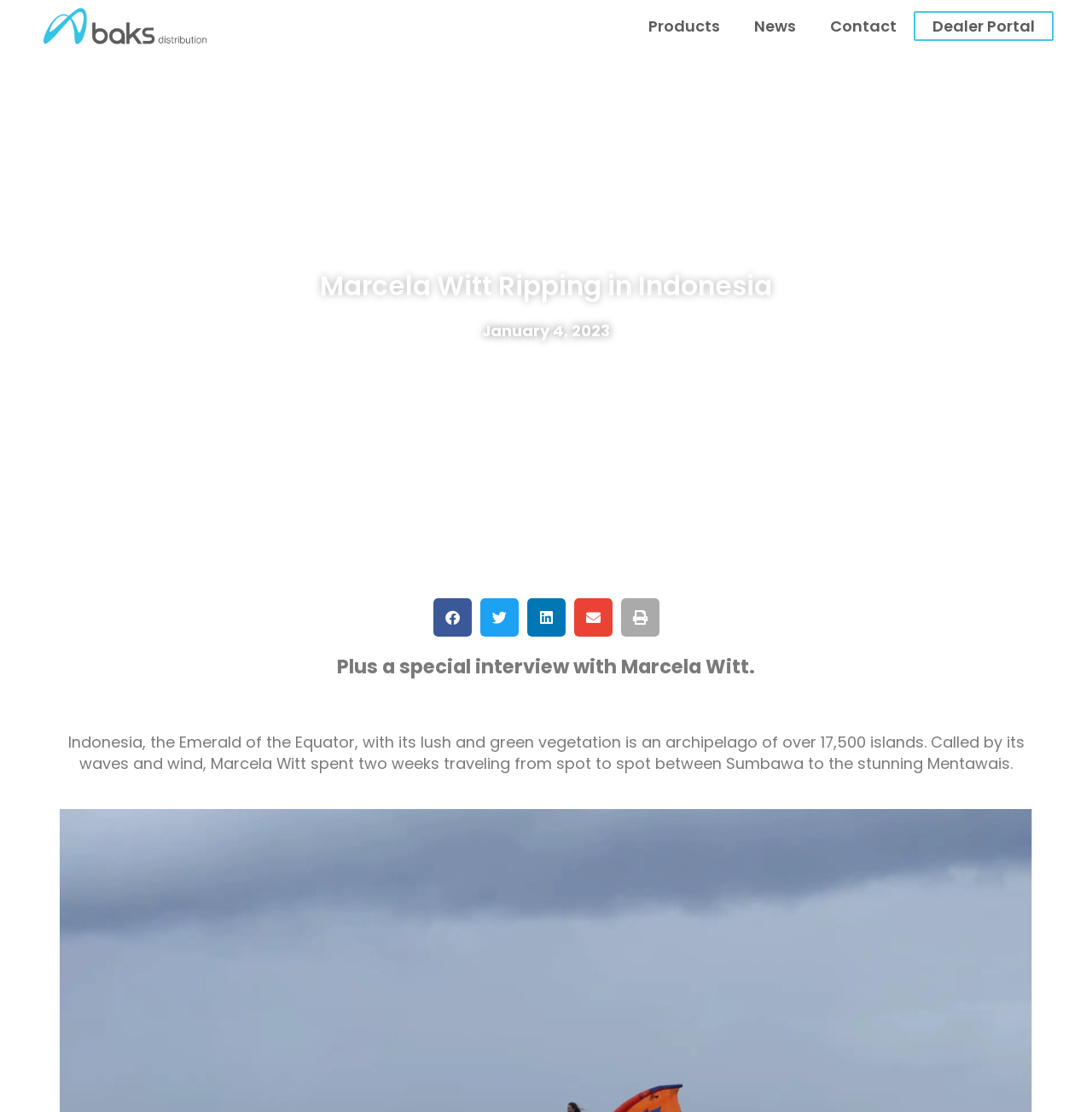Write a detailed summary of the webpage, including text, images, and layout.

The webpage is about Marcela Witt, a kitesurfer, and her experience in Indonesia. At the top left corner, there is a link to "BAKS Distribution" accompanied by an image. On the top right side, there are four links: "Products", "News", "Contact", and "Dealer Portal", arranged horizontally. 

Below the links, there is a heading that reads "Marcela Witt Ripping in Indonesia". Underneath the heading, there is a link to a specific date, "January 4, 2023". 

In the middle of the page, there are five social media buttons, including "Share on facebook", "Share on twitter", "Share on linkedin", "Share on email", and "Share on print", arranged horizontally. 

Below the social media buttons, there is a paragraph that introduces Marcela Witt and her experience in Indonesia, describing the country as "the Emerald of the Equator" with "lush and green vegetation" and mentioning that Marcela spent two weeks traveling between Sumbawa and Mentawais. 

Additionally, there is a special interview with Marcela Witt mentioned on the page.